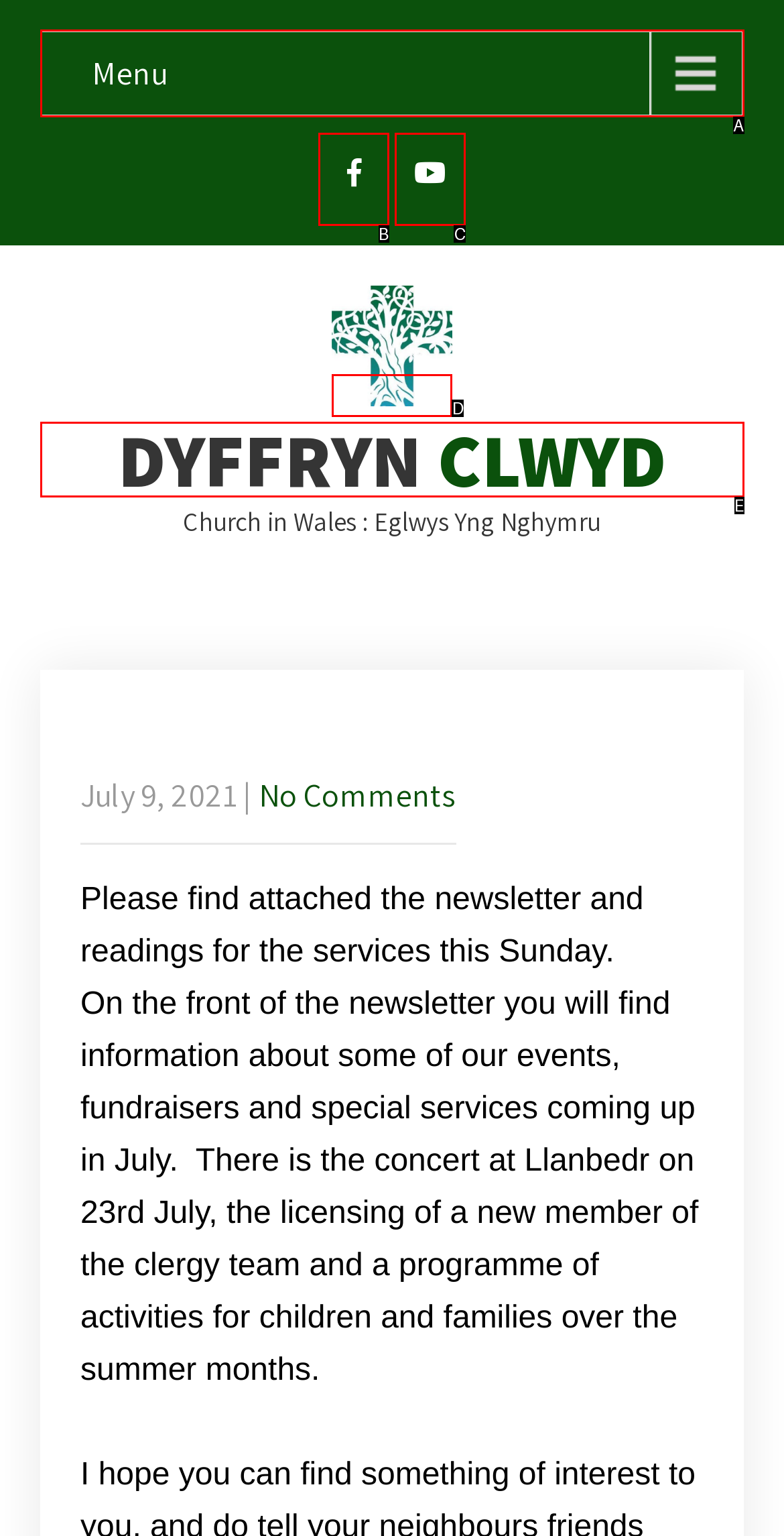Select the letter of the option that corresponds to: Menu
Provide the letter from the given options.

A